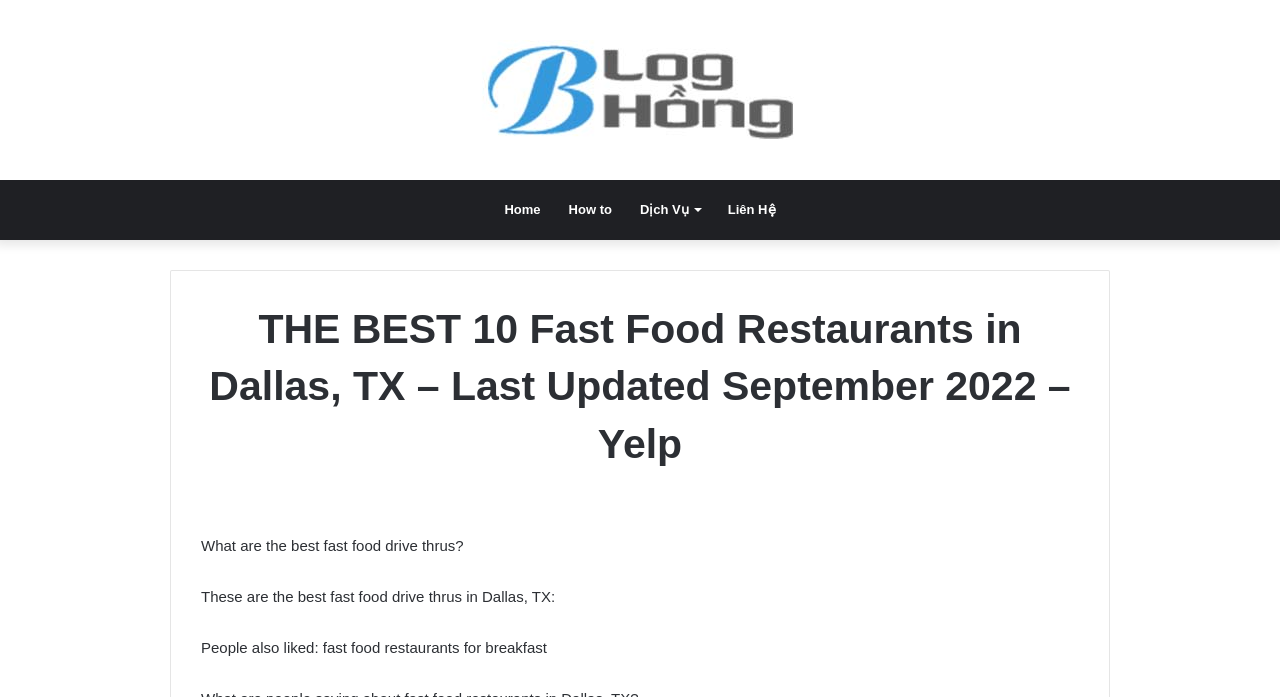Using the provided element description "Liên Hệ", determine the bounding box coordinates of the UI element.

[0.558, 0.258, 0.617, 0.344]